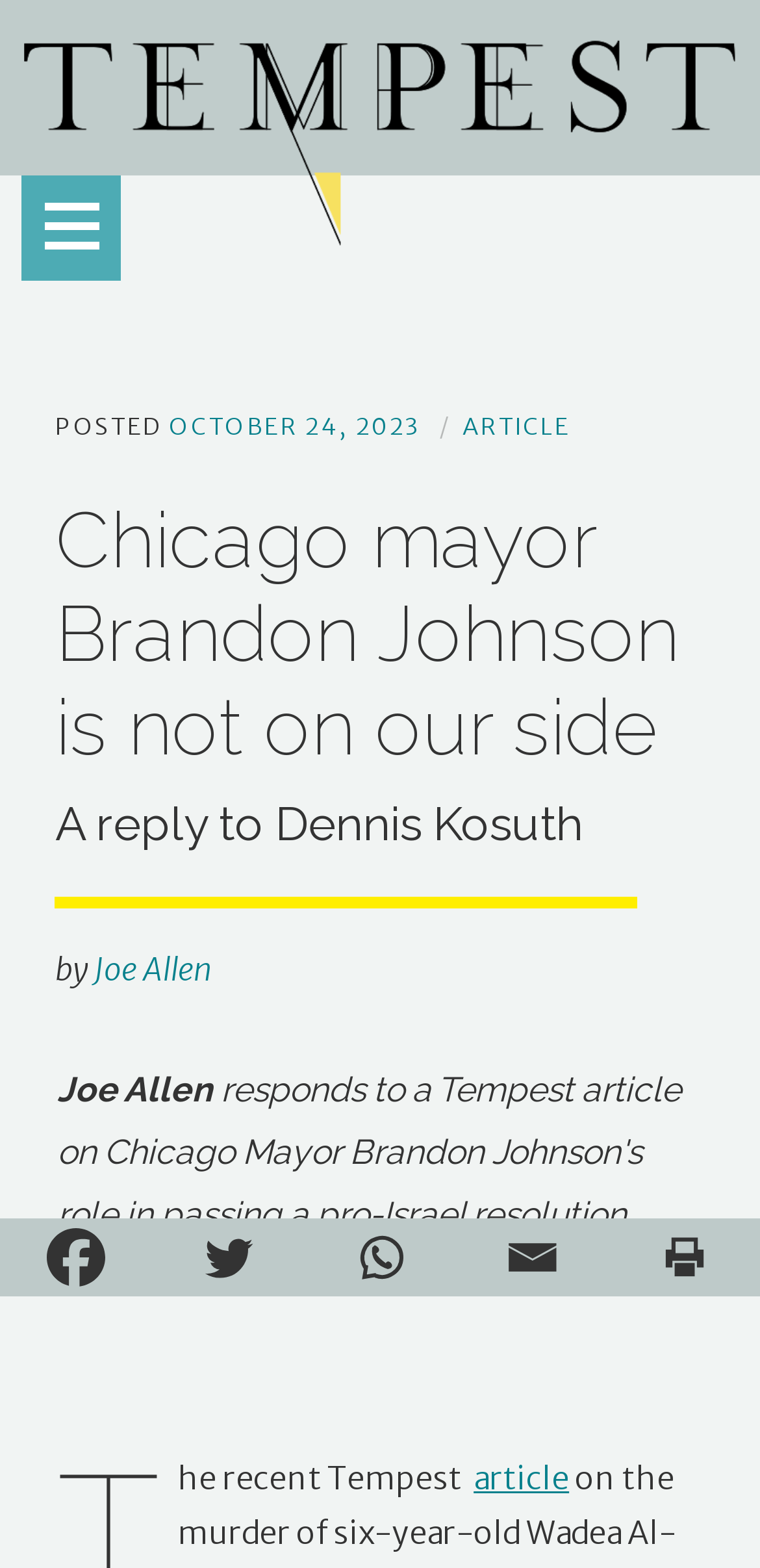Find the bounding box coordinates for the area that should be clicked to accomplish the instruction: "share on Facebook".

[0.0, 0.777, 0.2, 0.827]